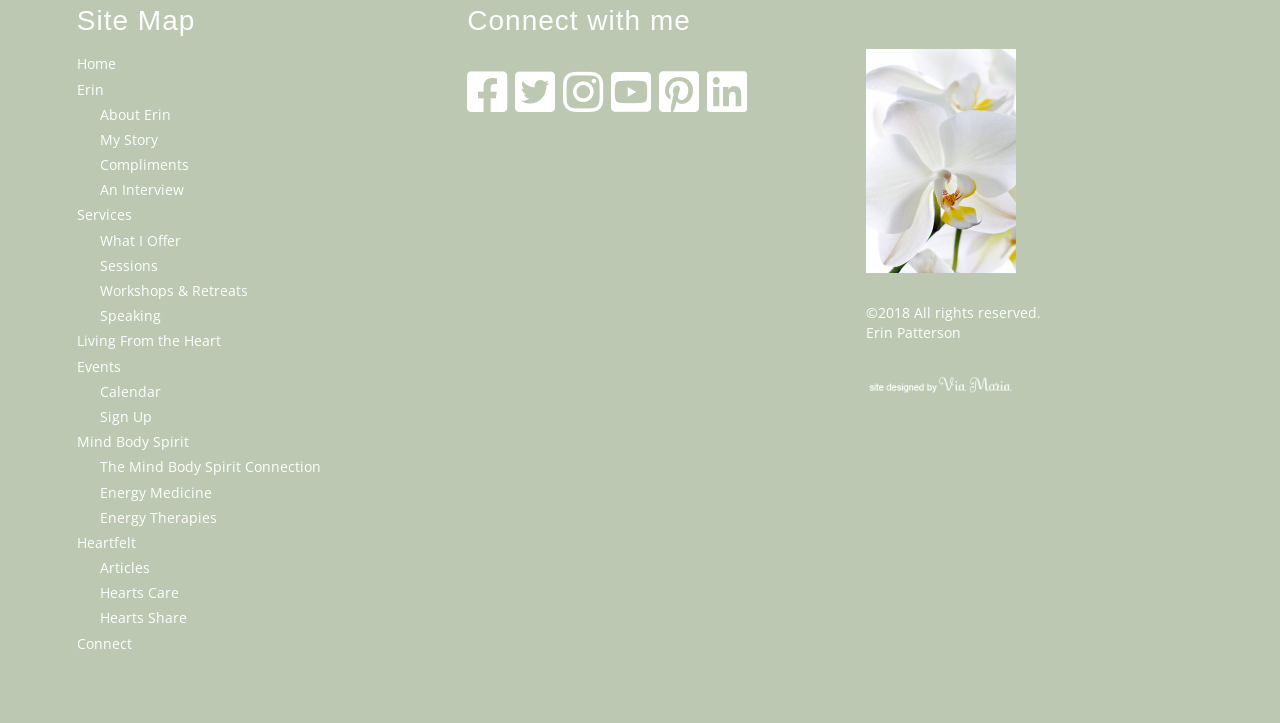Please find the bounding box coordinates of the element that must be clicked to perform the given instruction: "read about Erin's story". The coordinates should be four float numbers from 0 to 1, i.e., [left, top, right, bottom].

[0.06, 0.176, 0.123, 0.21]